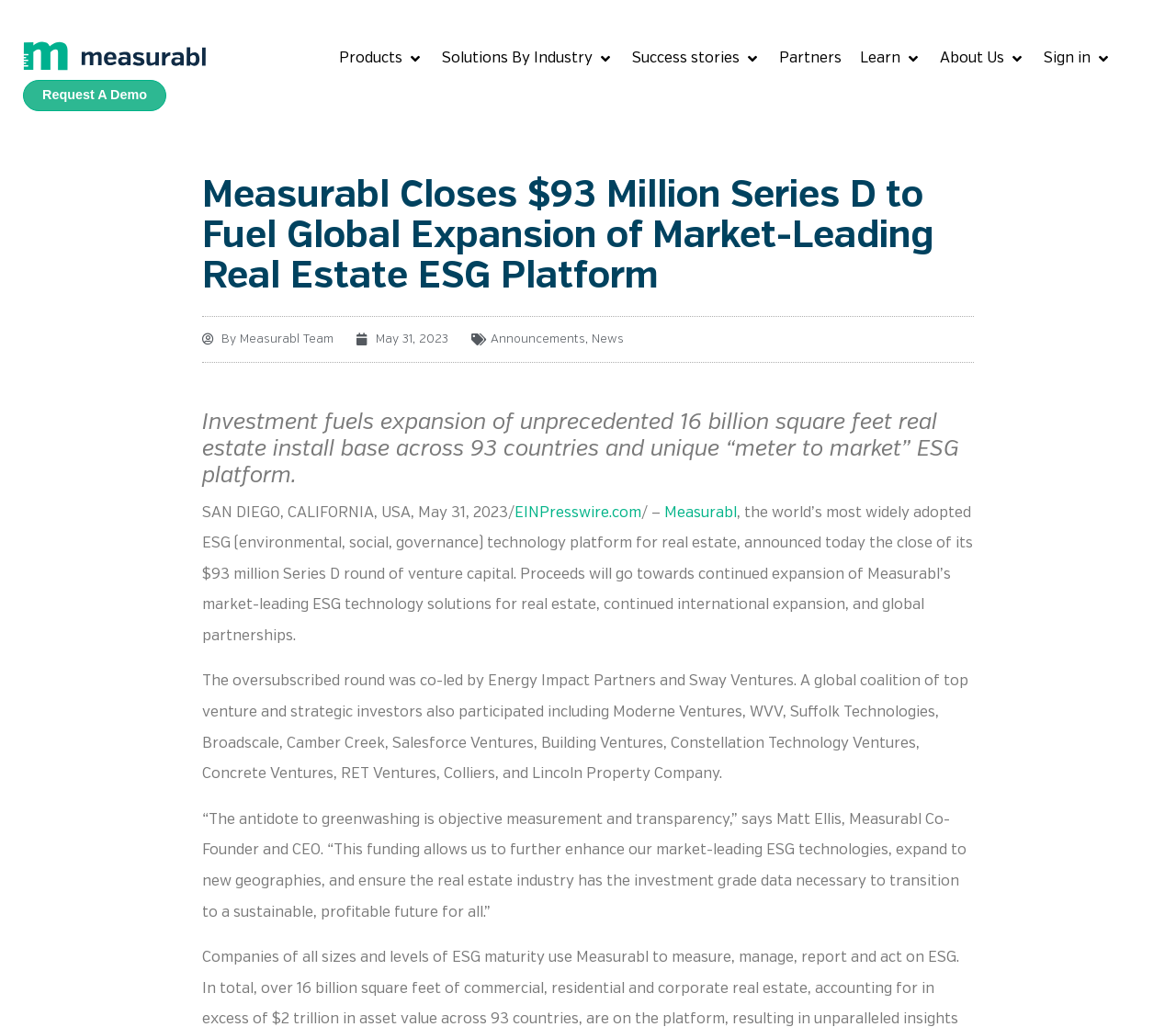Specify the bounding box coordinates of the area that needs to be clicked to achieve the following instruction: "Read the announcement".

[0.172, 0.171, 0.828, 0.289]